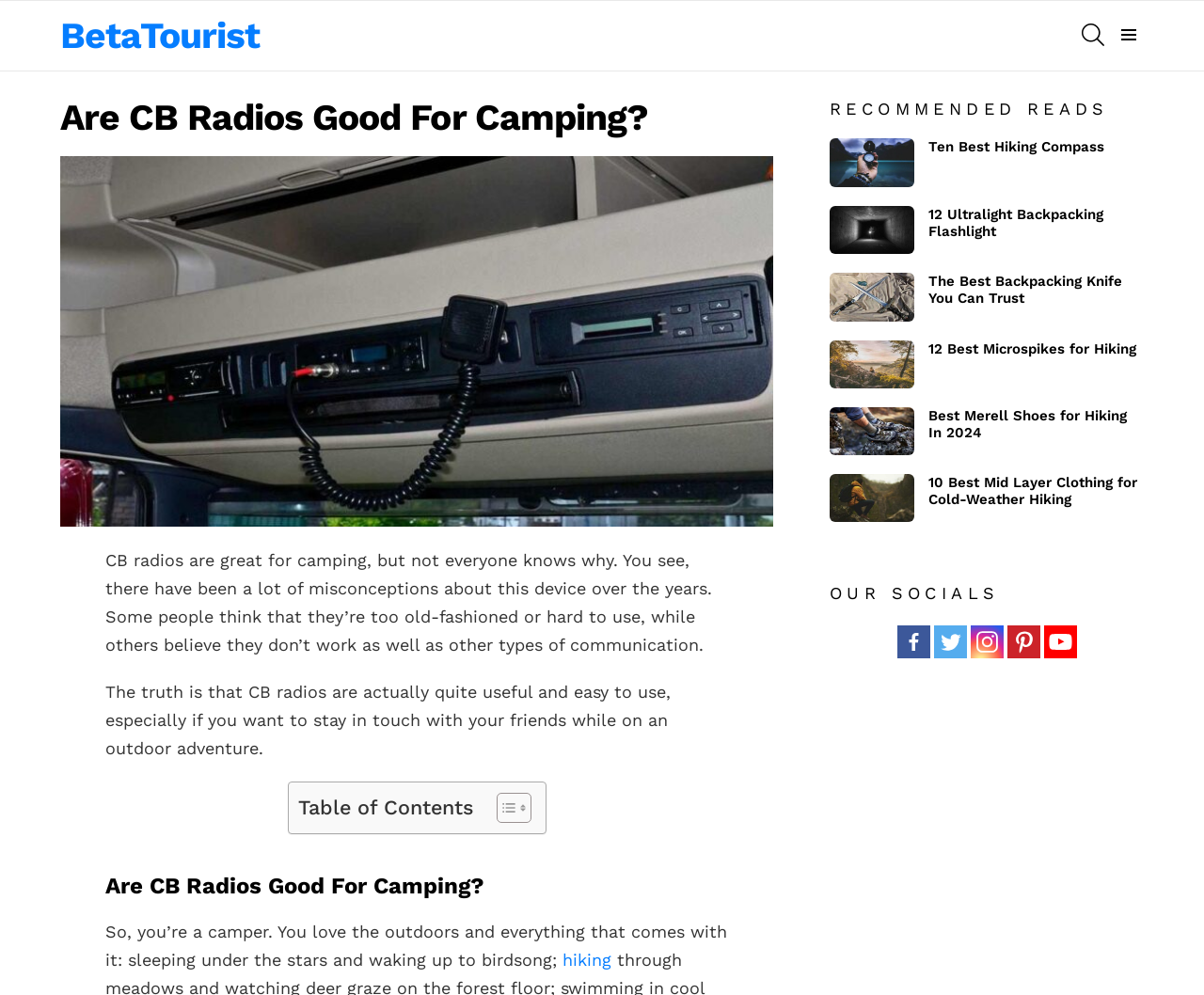Specify the bounding box coordinates of the element's area that should be clicked to execute the given instruction: "Check out the 'OUR SOCIALS' section". The coordinates should be four float numbers between 0 and 1, i.e., [left, top, right, bottom].

[0.689, 0.586, 0.95, 0.608]